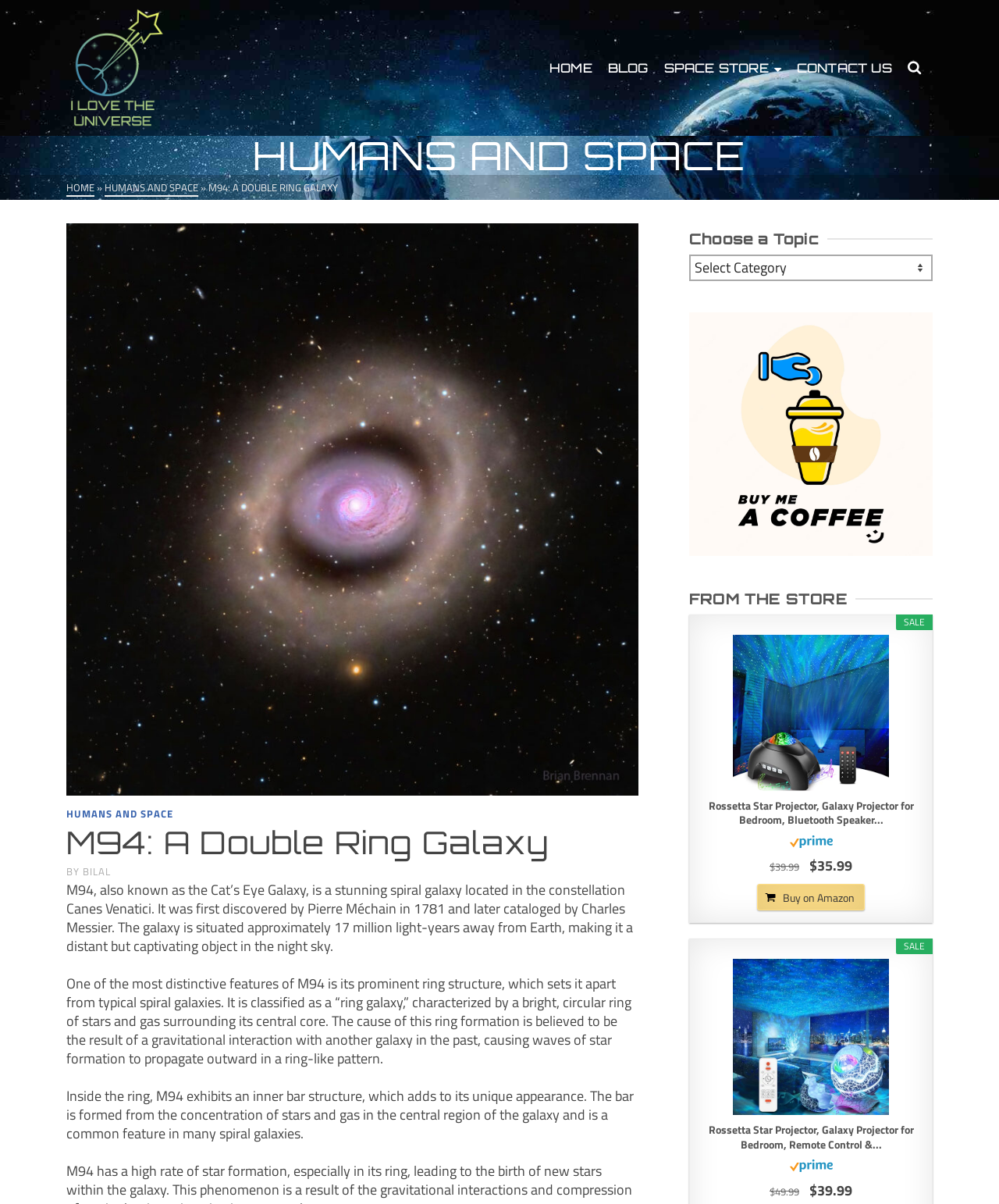Based on the description "title="Amazon Prime"", find the bounding box of the specified UI element.

[0.79, 0.69, 0.833, 0.705]